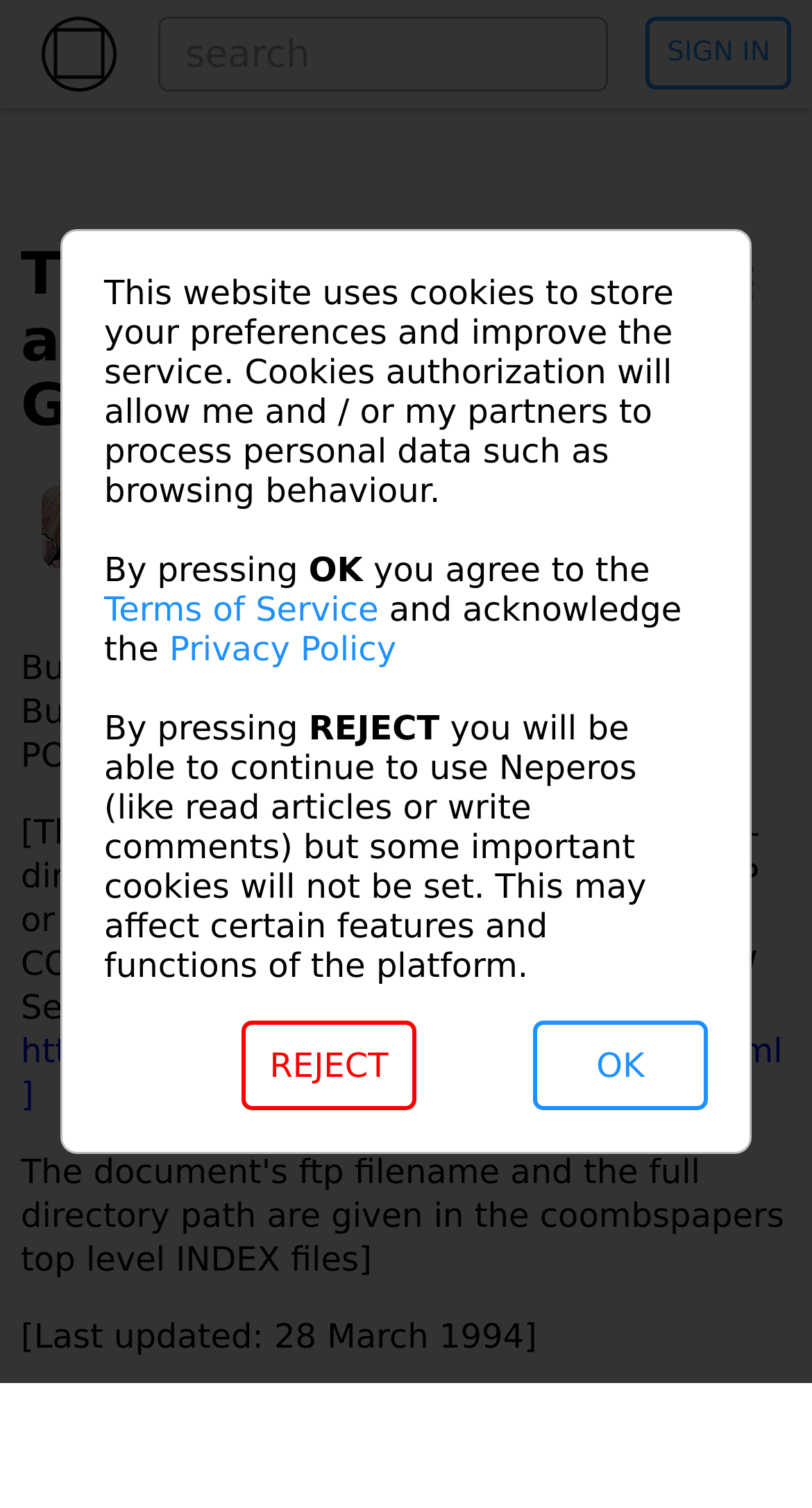What is the phone number of Buddha dhamma Meditation Assoc Inc?
Please provide a comprehensive answer based on the details in the screenshot.

I found the phone number by looking at the static text element that contains the address of Buddha dhamma Meditation Assoc Inc, which is 'Buddha dhamma Meditation Assoc Inc PO Box K1020 Haymarket, NSW 2000'. The phone number is mentioned right before the address, which is '(02) 660-3518'.